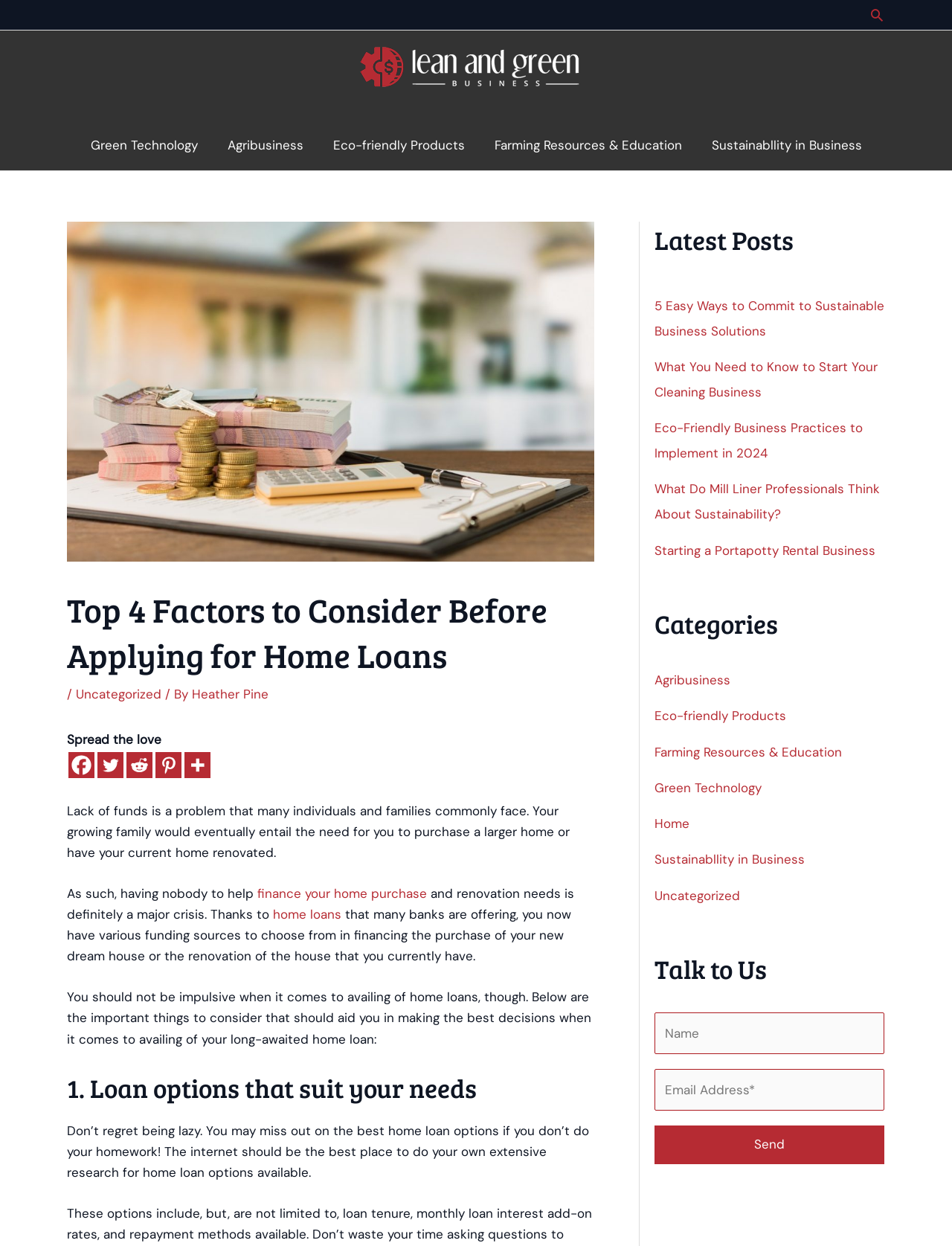What is the purpose of the contact form?
Please provide a single word or phrase as the answer based on the screenshot.

To talk to us